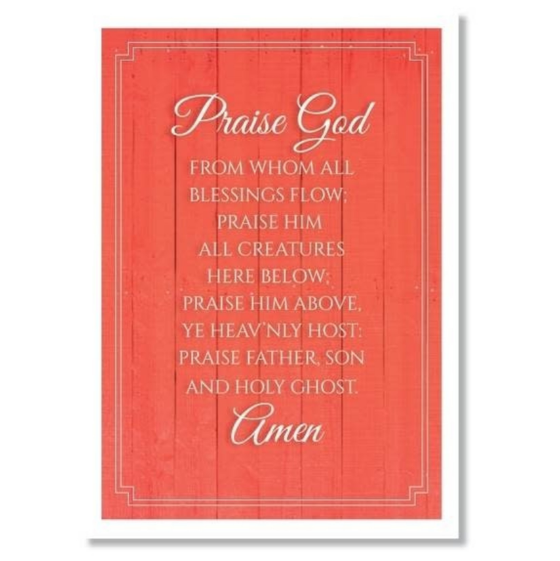Describe the scene depicted in the image with great detail.

The image showcases a beautifully designed greeting card featuring the text "Praise God From Whom All Blessings Flow." This card is elegantly laid out on a vibrant red wooden background, evoking warmth and celebration. The heartfelt message, presented in a graceful font, includes lines that praise God and acknowledge His blessings, culminating with the word "Amen." This card is part of the "Hymns In My Heart" series and is designed to be a meaningful keepsake for birthdays, encapsulating sentiments of gratitude and faith. Perfect for conveying well wishes and spiritual blessings, it is available for purchase at the Bethany Lutheran College Bookstore for $3.99.